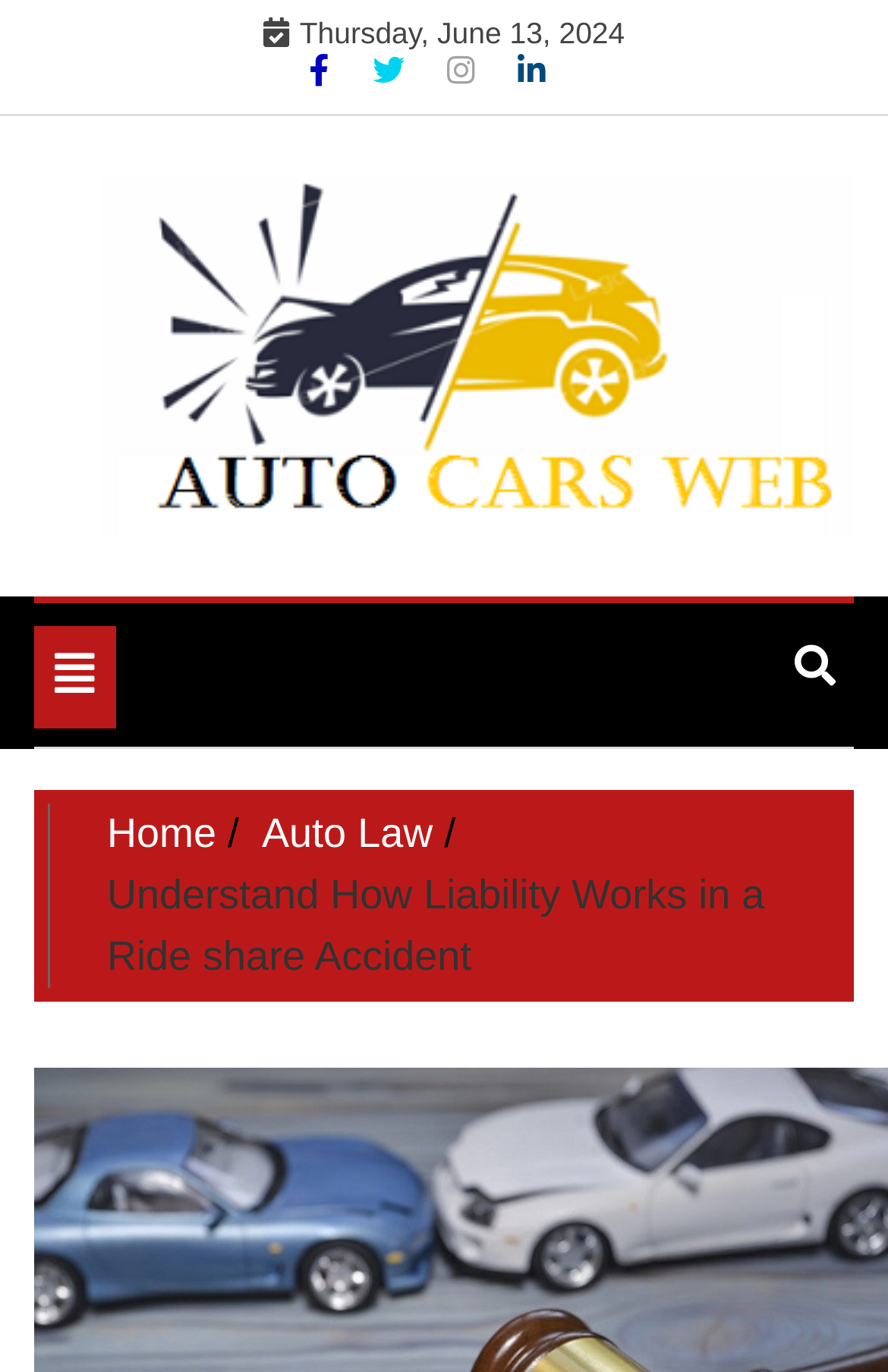Look at the image and write a detailed answer to the question: 
What is the date displayed on the webpage?

I found the date by looking at the top of the webpage, where I saw a static text element with the date 'Thursday, June 13, 2024'.